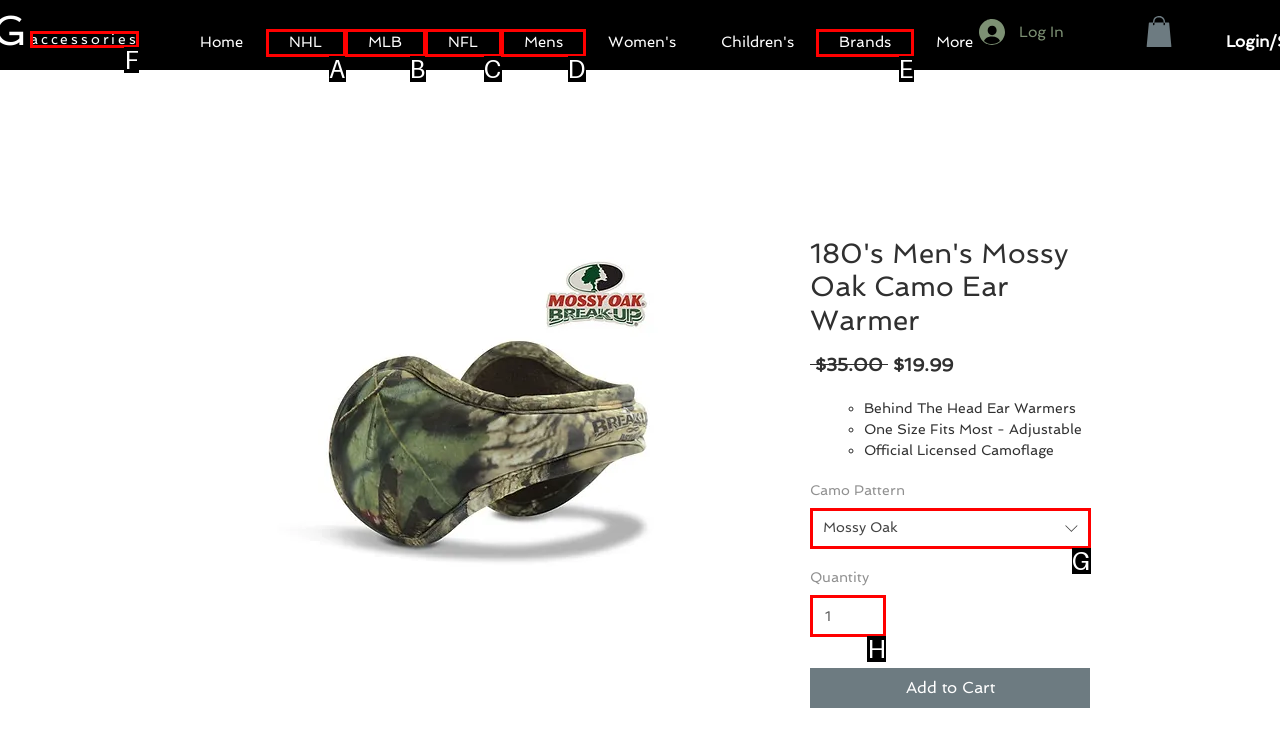Decide which UI element to click to accomplish the task: Change the Quantity
Respond with the corresponding option letter.

H